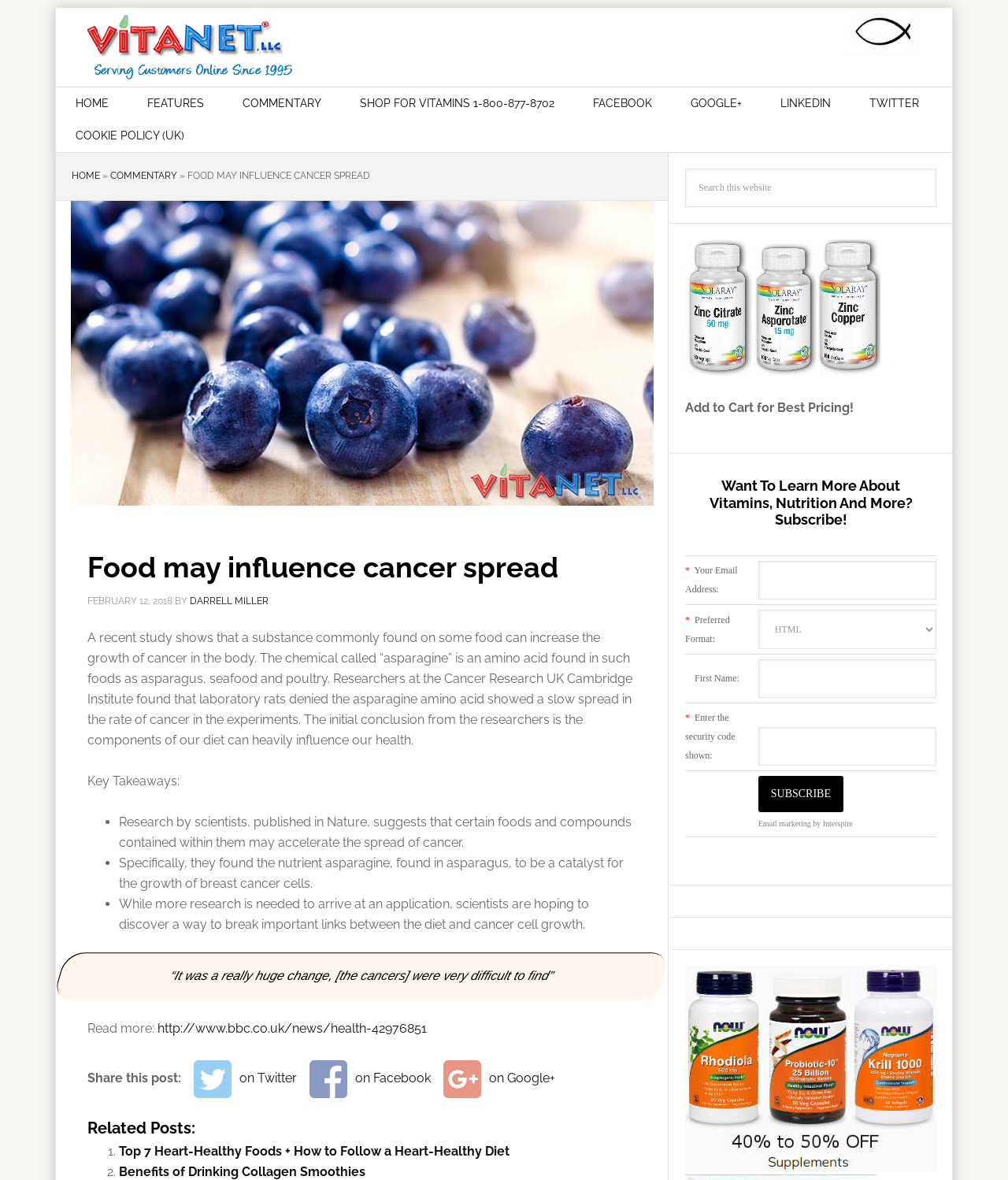Locate the bounding box coordinates of the segment that needs to be clicked to meet this instruction: "Read more about food may influence cancer spread".

[0.156, 0.865, 0.423, 0.878]